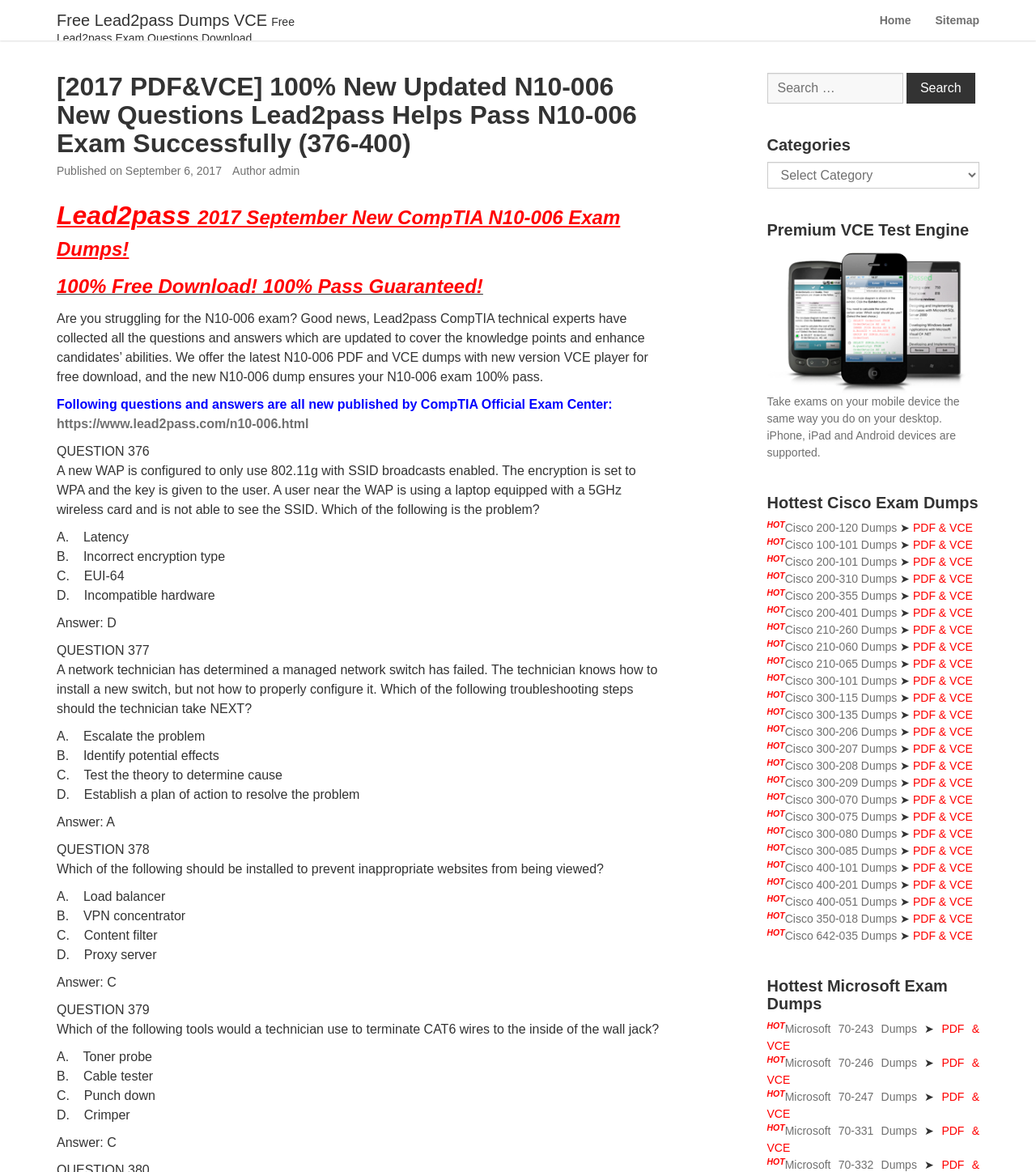How many questions are available on this webpage?
Please provide a detailed answer to the question.

The number of questions available on this webpage can be counted by looking at the 'QUESTION' headings, which appear four times on the webpage.